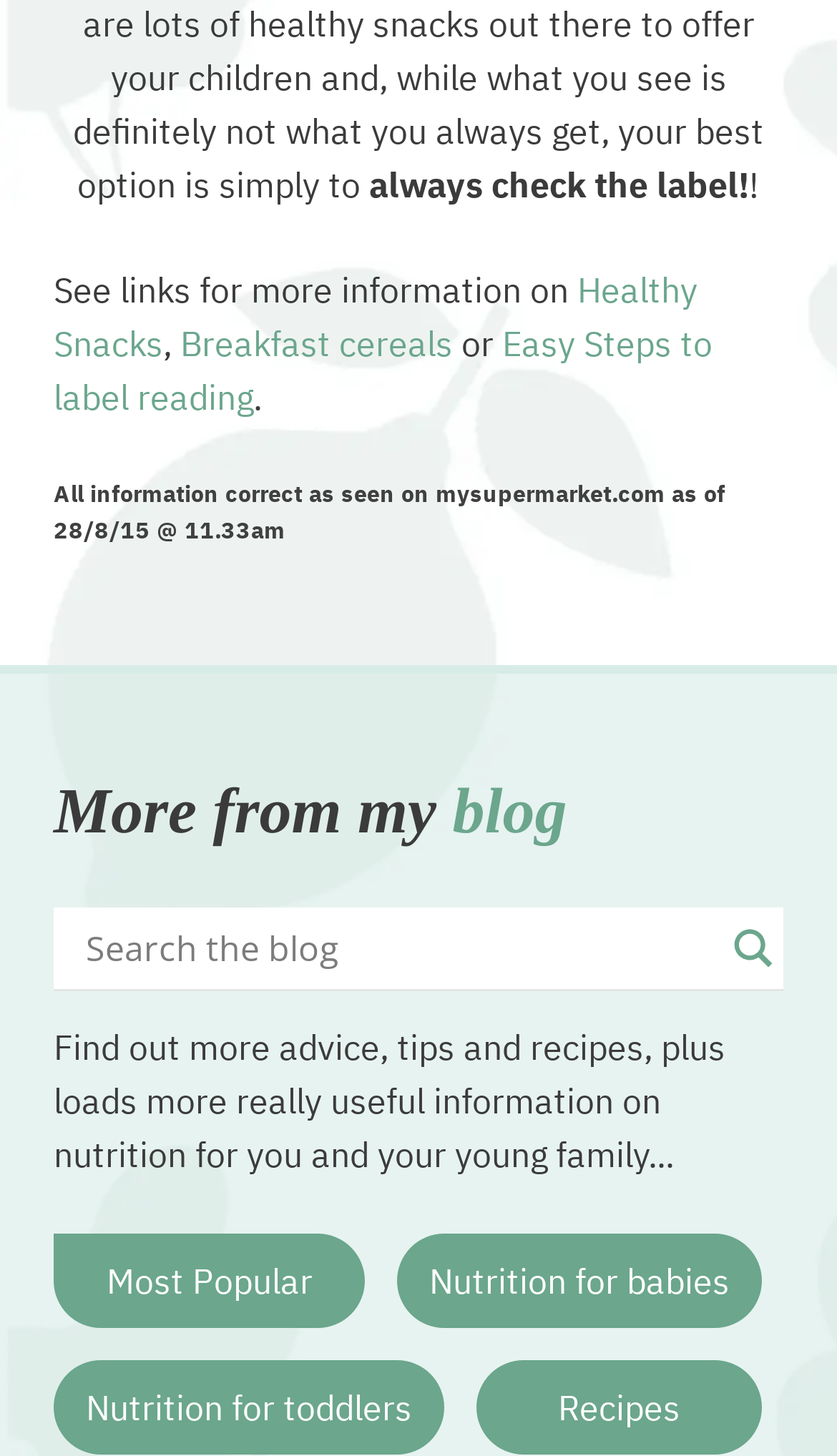What is the last link on the webpage?
Please answer using one word or phrase, based on the screenshot.

Recipes